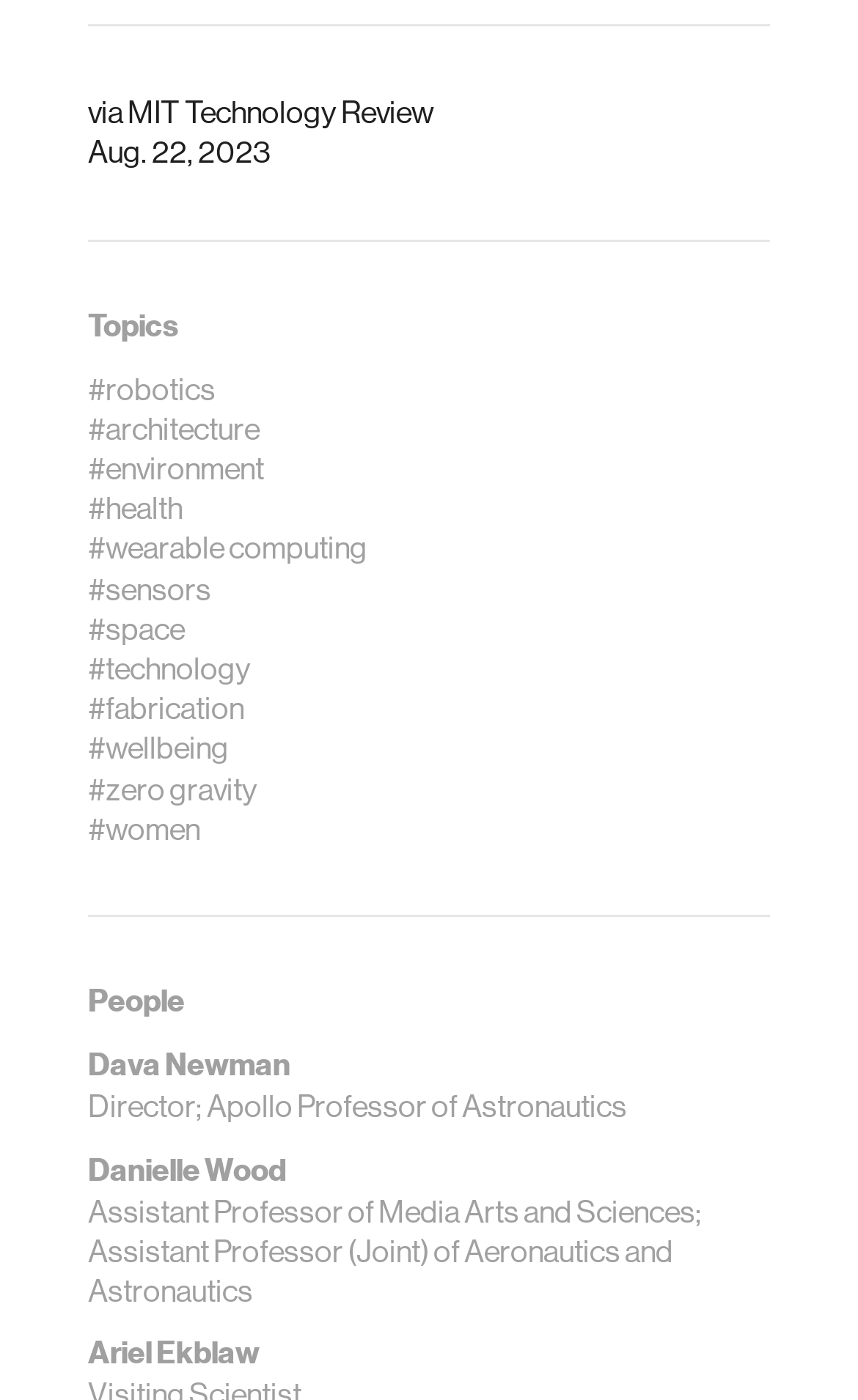Determine the bounding box coordinates for the area you should click to complete the following instruction: "Read the article 'Using Wearable Brain Sensing Glasses during Zero-G Flight for Hyperscanning: Preliminary Study'".

[0.103, 0.157, 0.897, 0.315]